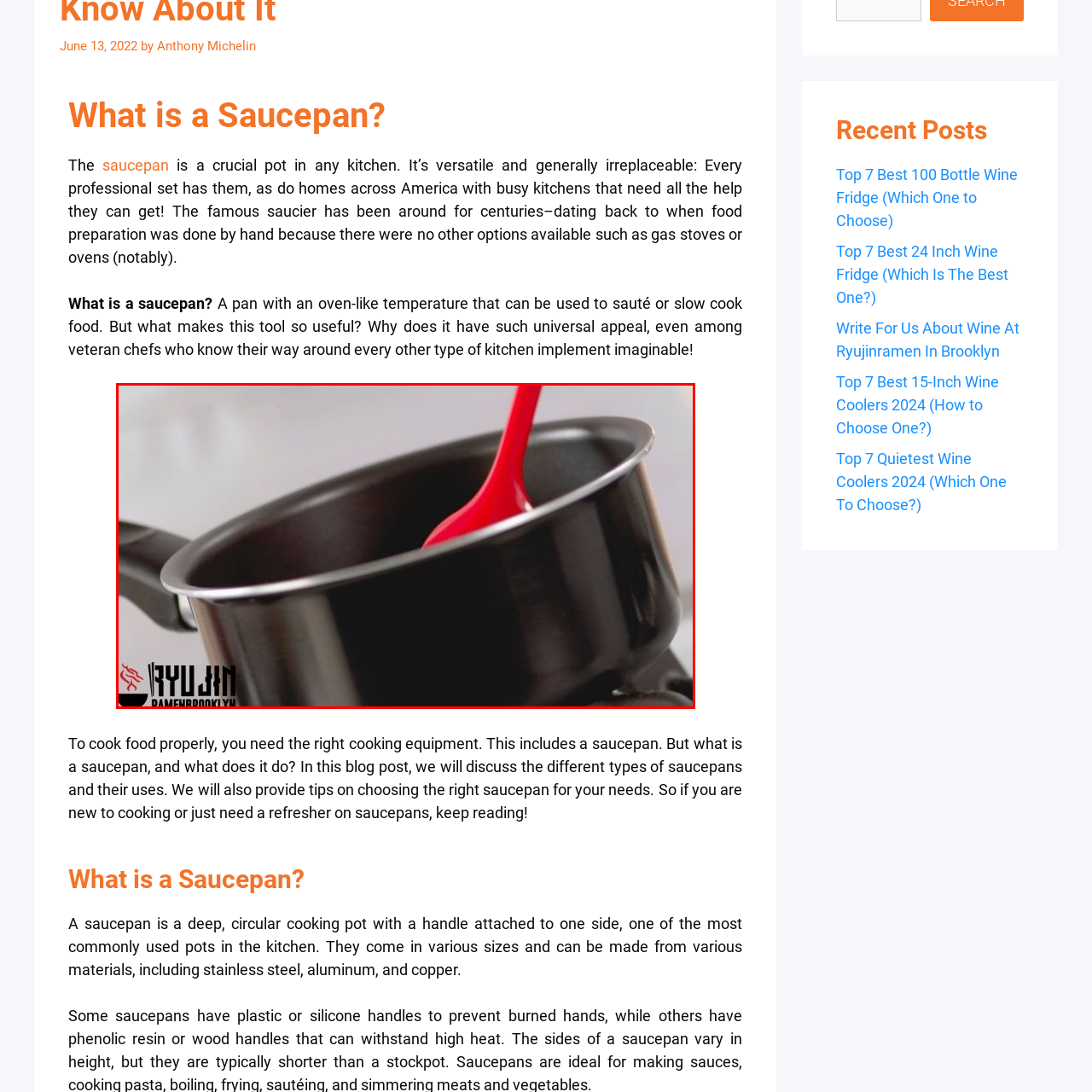Refer to the image marked by the red boundary and provide a single word or phrase in response to the question:
What type of kitchens is this saucepan essential in?

Professional and home kitchens